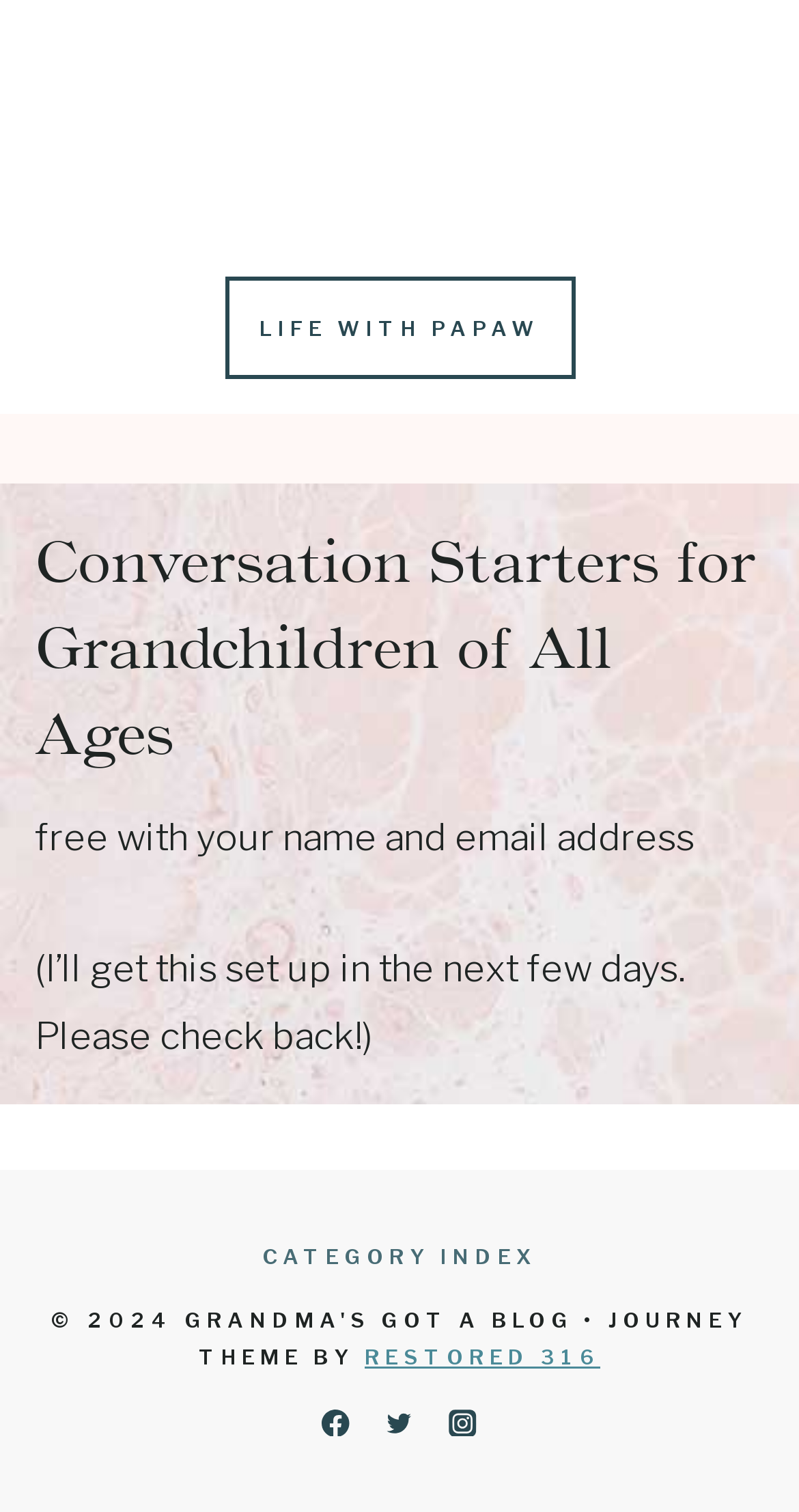What is the name of the category index? Please answer the question using a single word or phrase based on the image.

CATEGORY INDEX